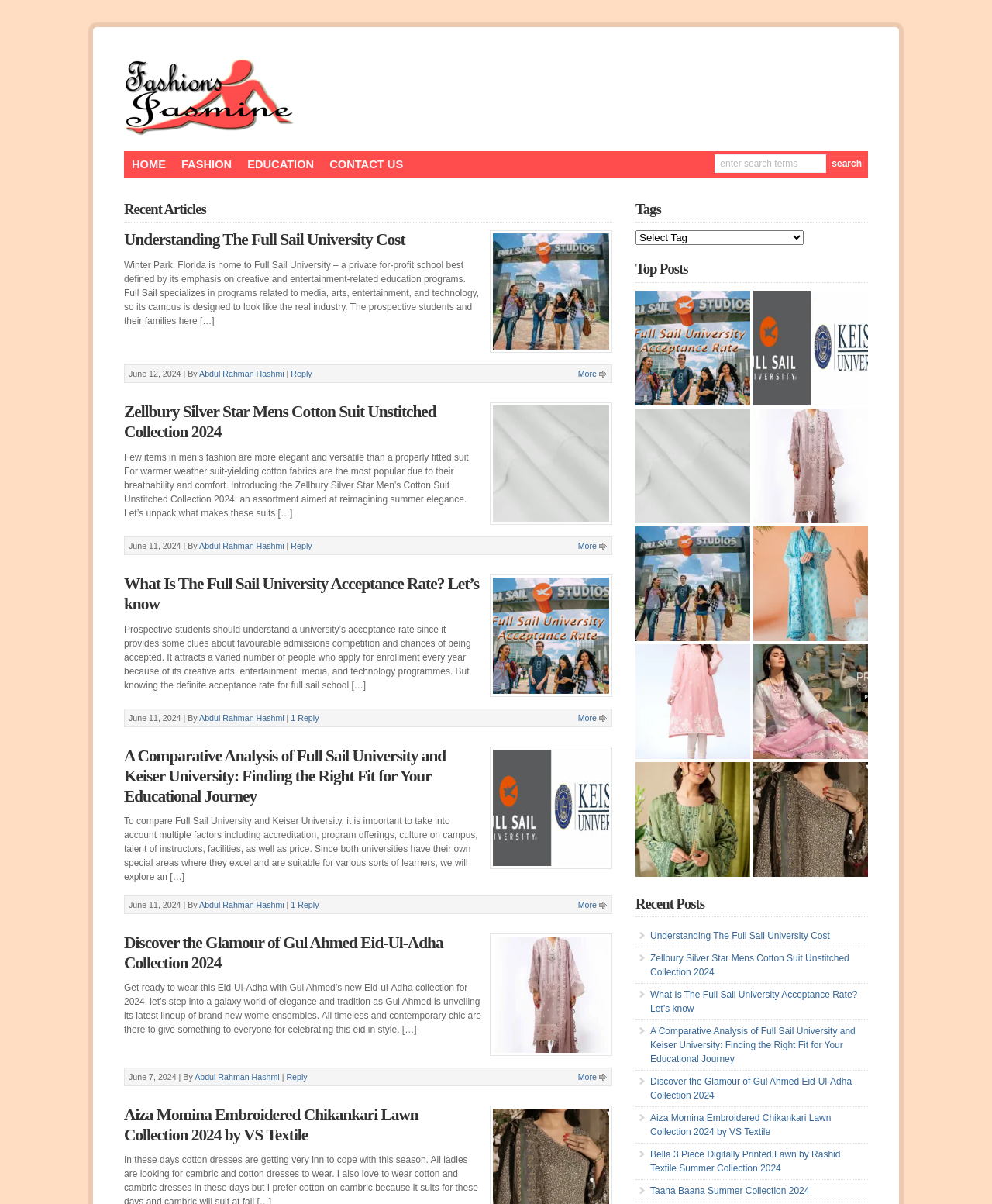Respond to the question below with a single word or phrase:
What is the purpose of the search bar?

To search for terms